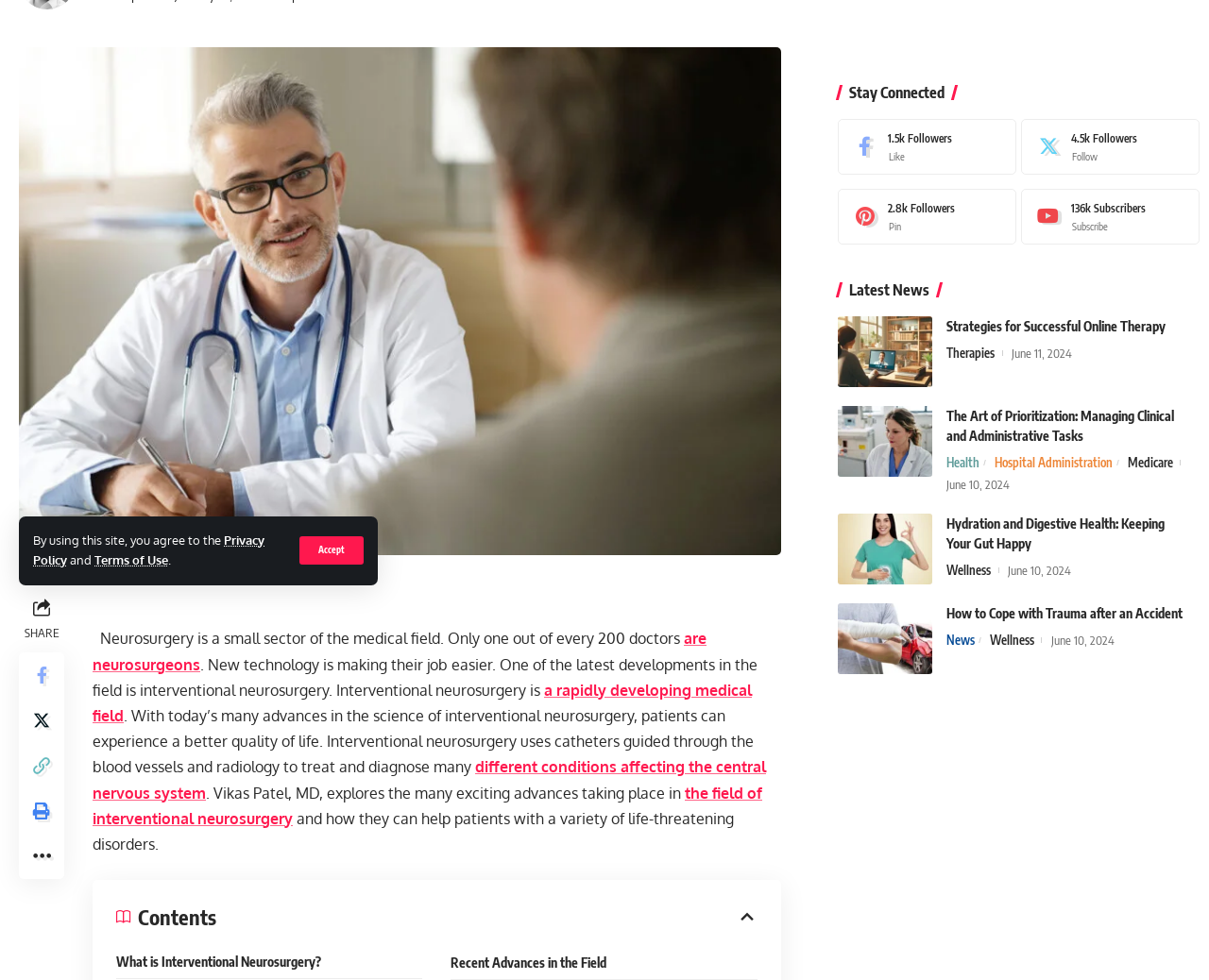Using the provided element description: "aria-label="Print"", determine the bounding box coordinates of the corresponding UI element in the screenshot.

[0.016, 0.805, 0.053, 0.851]